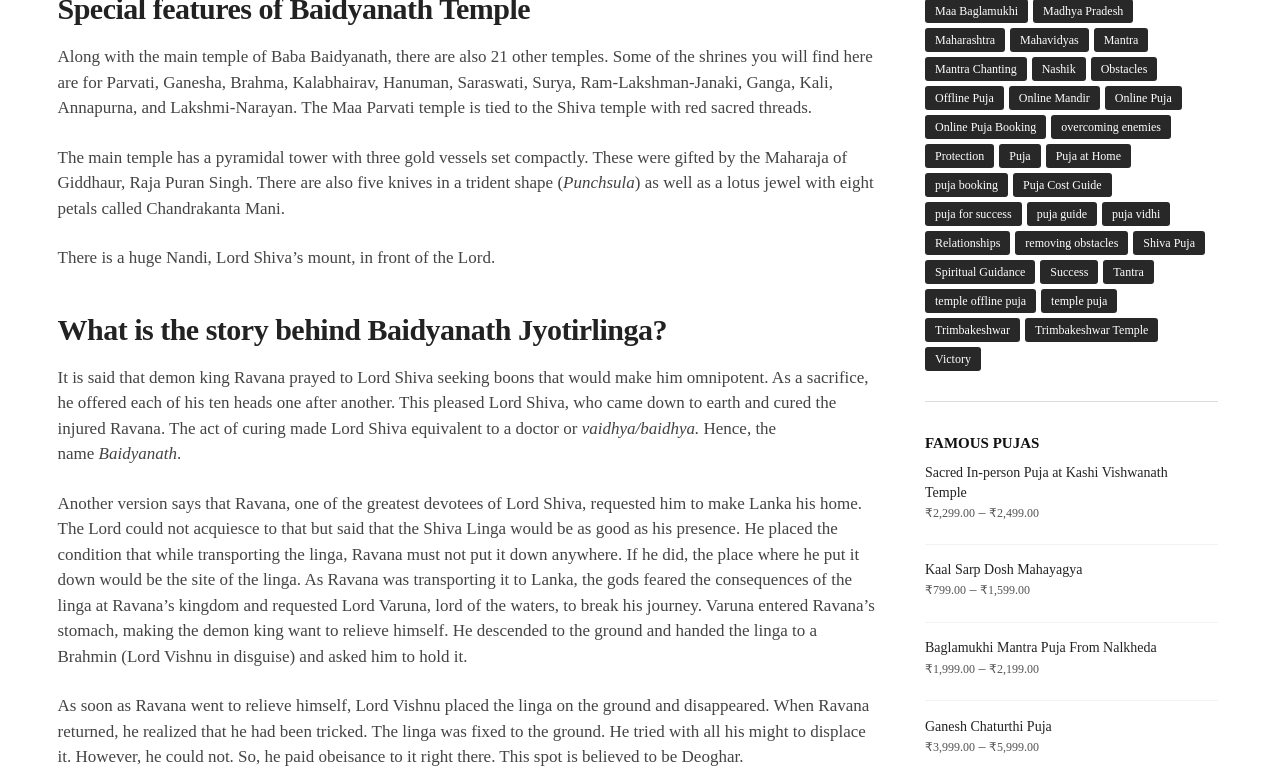Please reply with a single word or brief phrase to the question: 
What is the name of the temple where the 'Sacred In-person Puja' is performed?

Kashi Vishwanath Temple